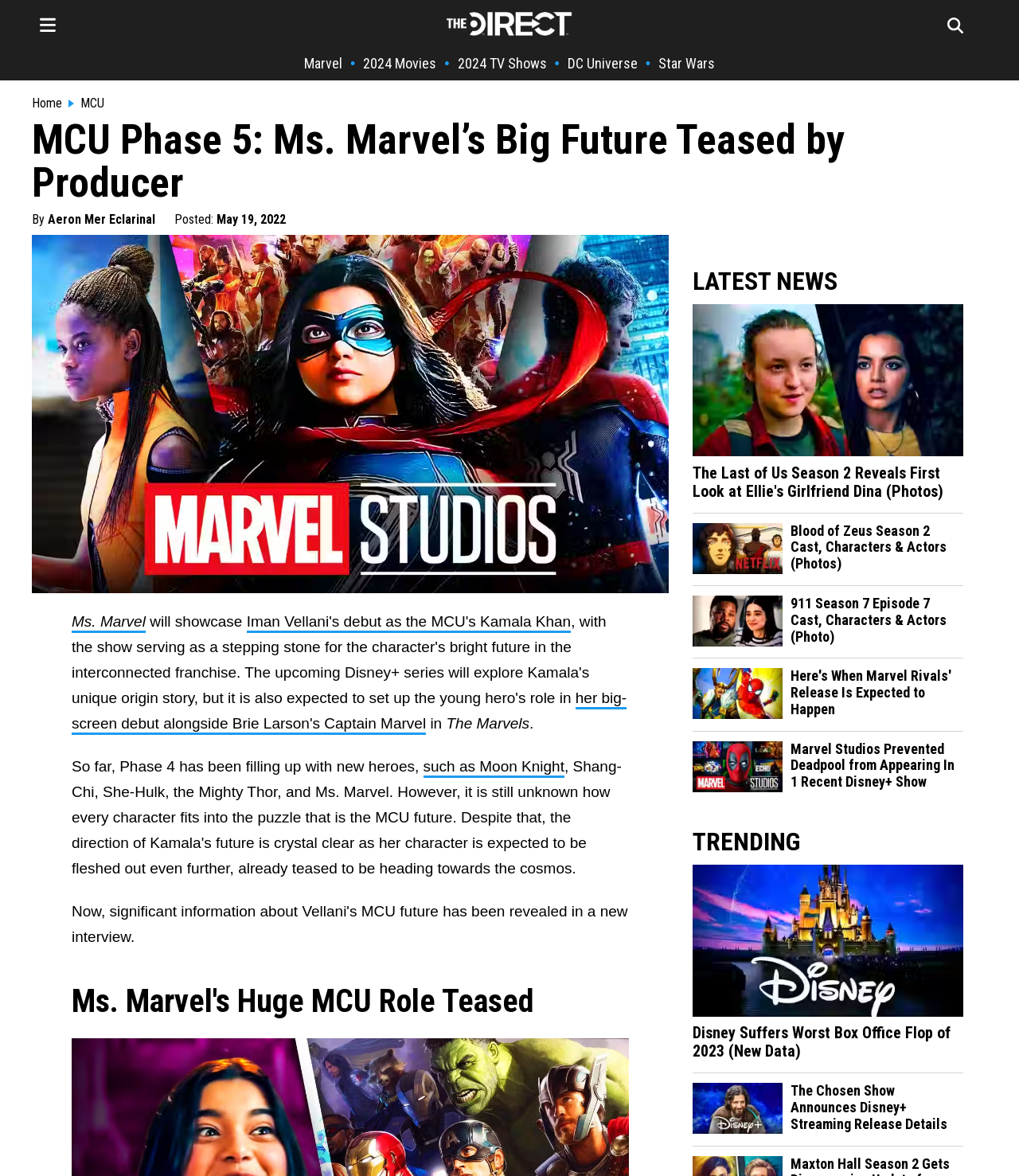Locate the bounding box coordinates of the clickable area needed to fulfill the instruction: "Learn more about Marvel Rivals' release".

[0.68, 0.602, 0.768, 0.614]